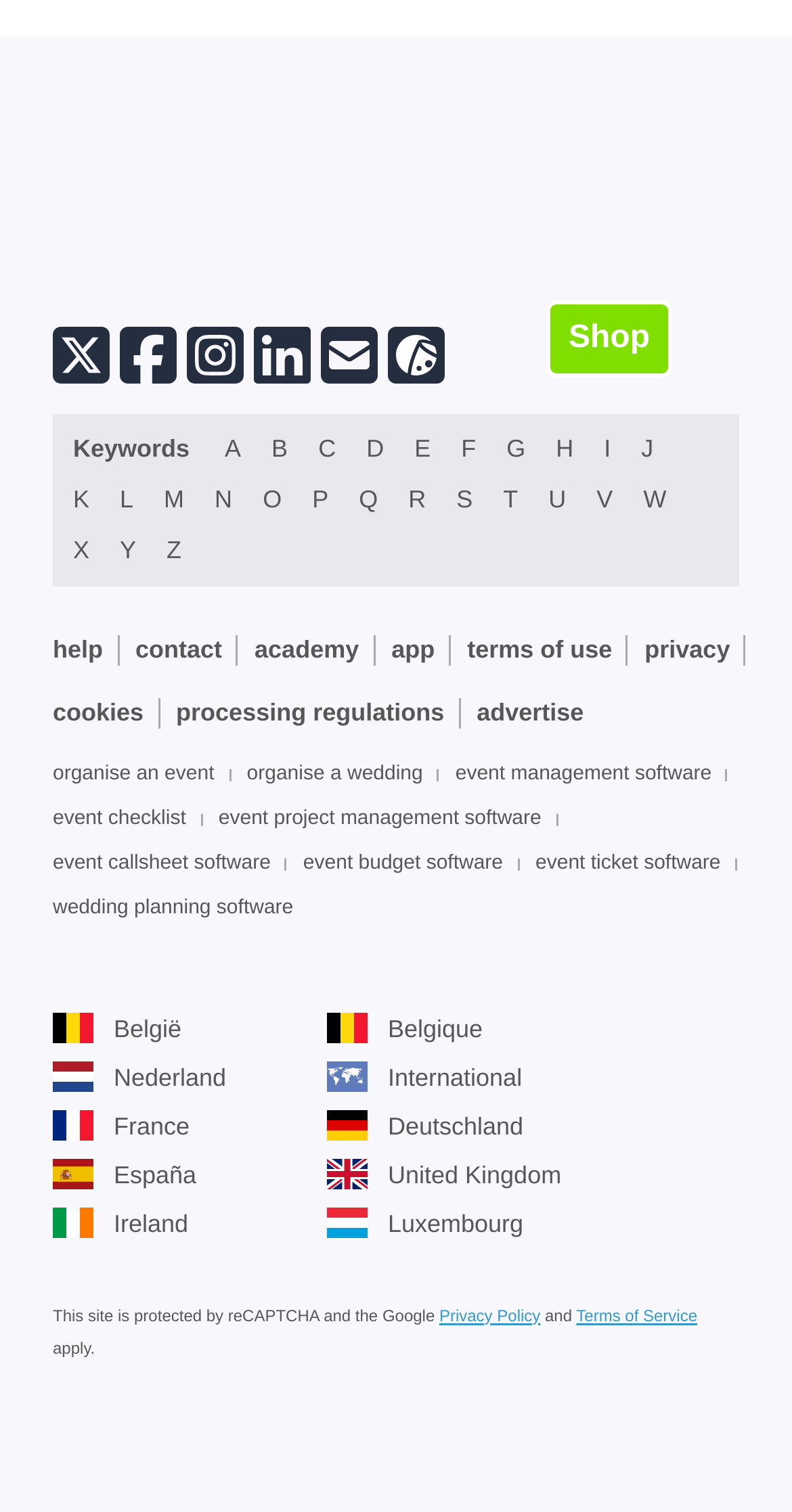Consider the image and give a detailed and elaborate answer to the question: 
What is the purpose of the 'event budget software' link?

The link 'event budget software' is likely related to event budgeting, as it is placed alongside other links related to event planning, such as 'event management software' and 'event checklist'.